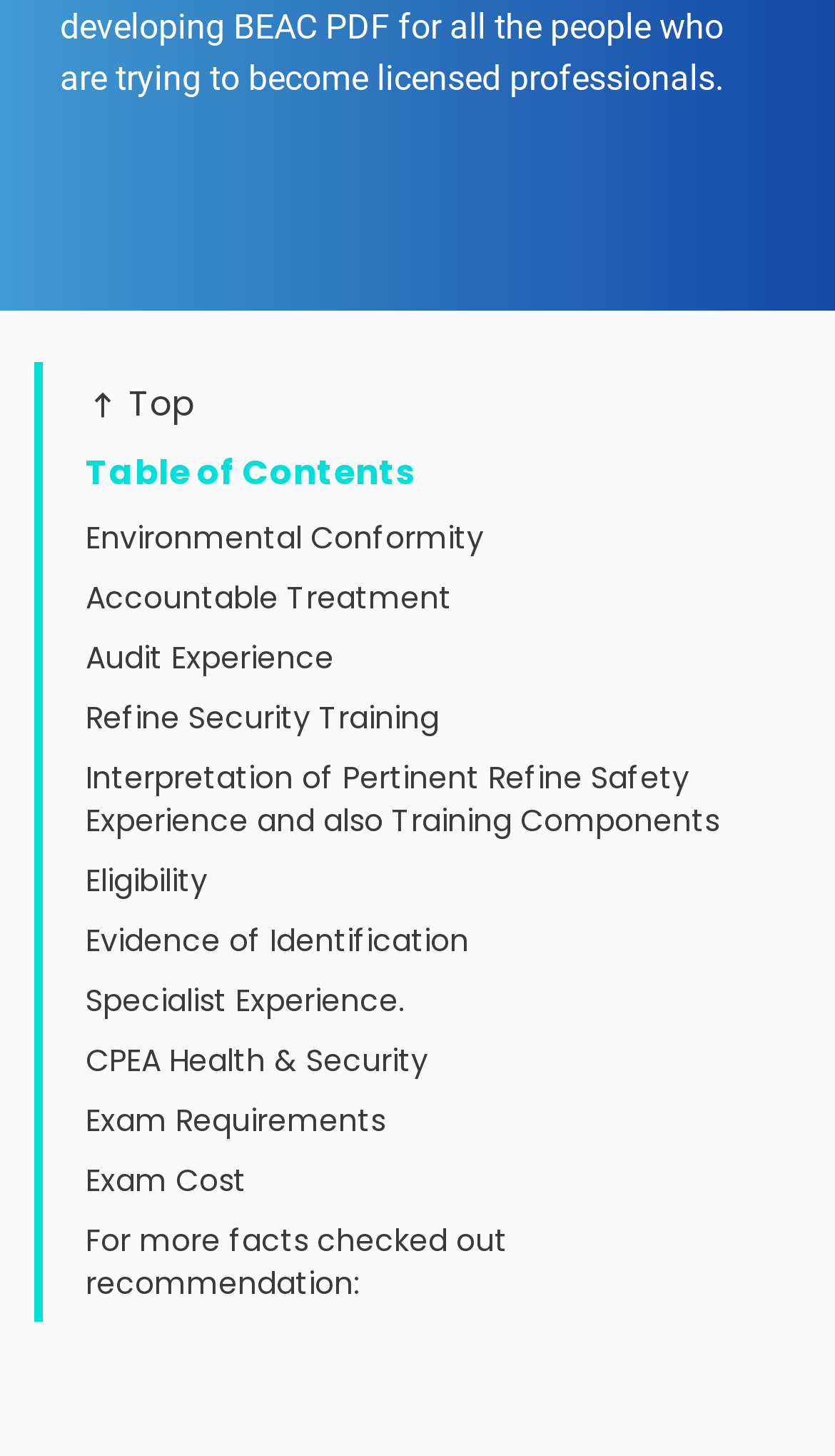Predict the bounding box of the UI element based on this description: "CPEA Health & Security".

[0.103, 0.714, 0.513, 0.743]